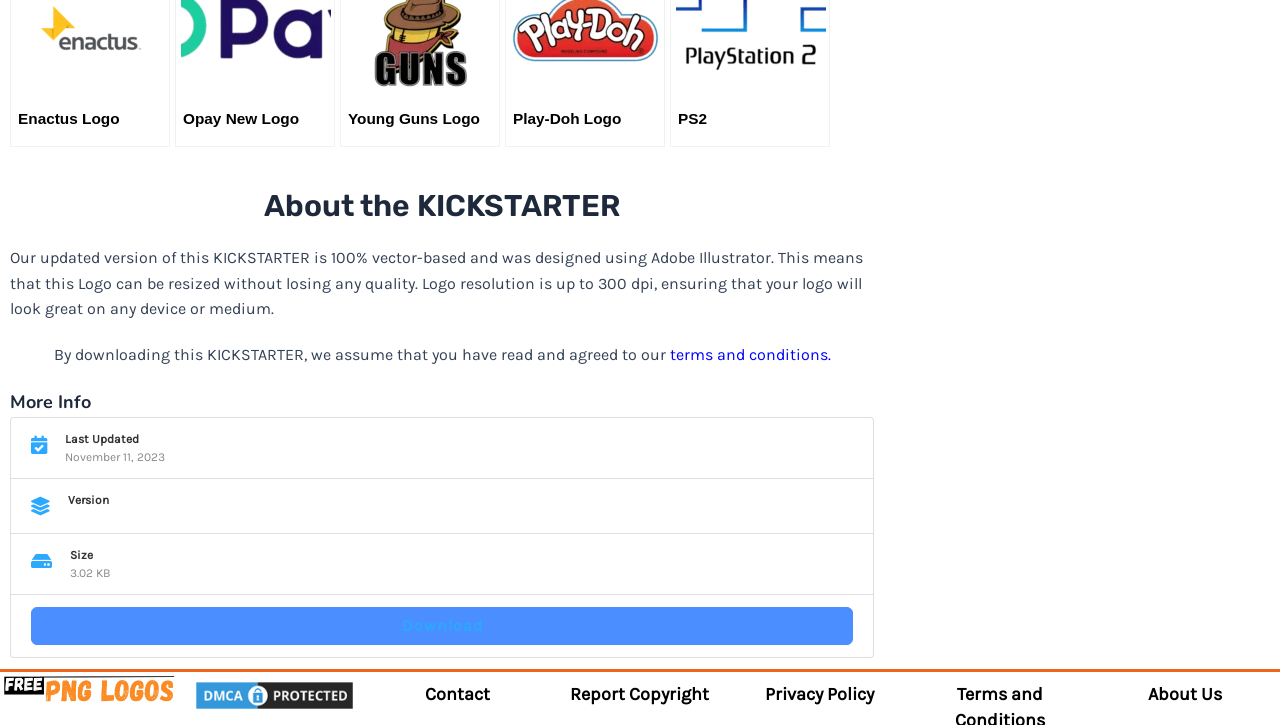How many logos are available for download?
Based on the visual content, answer with a single word or a brief phrase.

Multiple